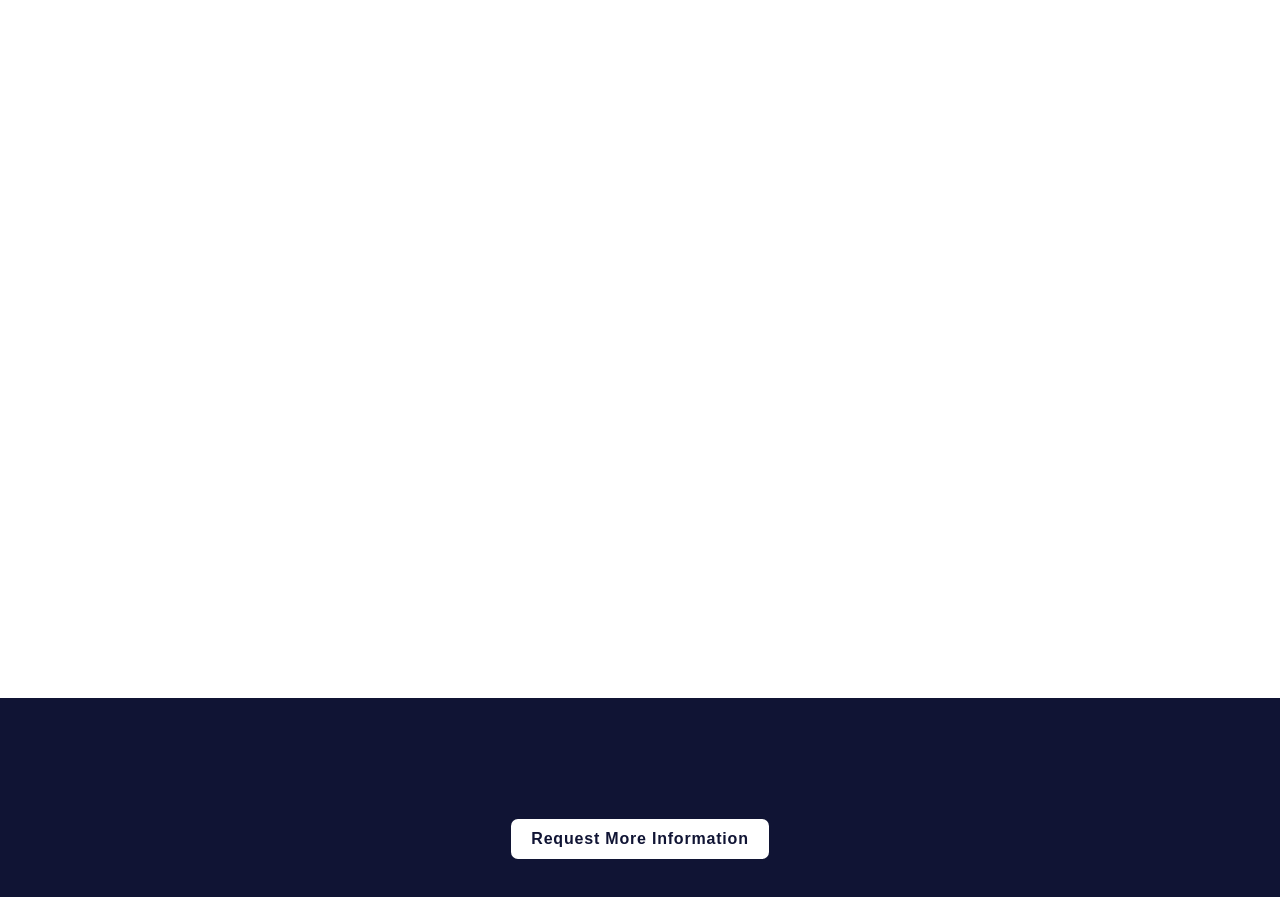Please determine the bounding box coordinates of the section I need to click to accomplish this instruction: "Read about 'Community Support'".

[0.356, 0.281, 0.644, 0.319]